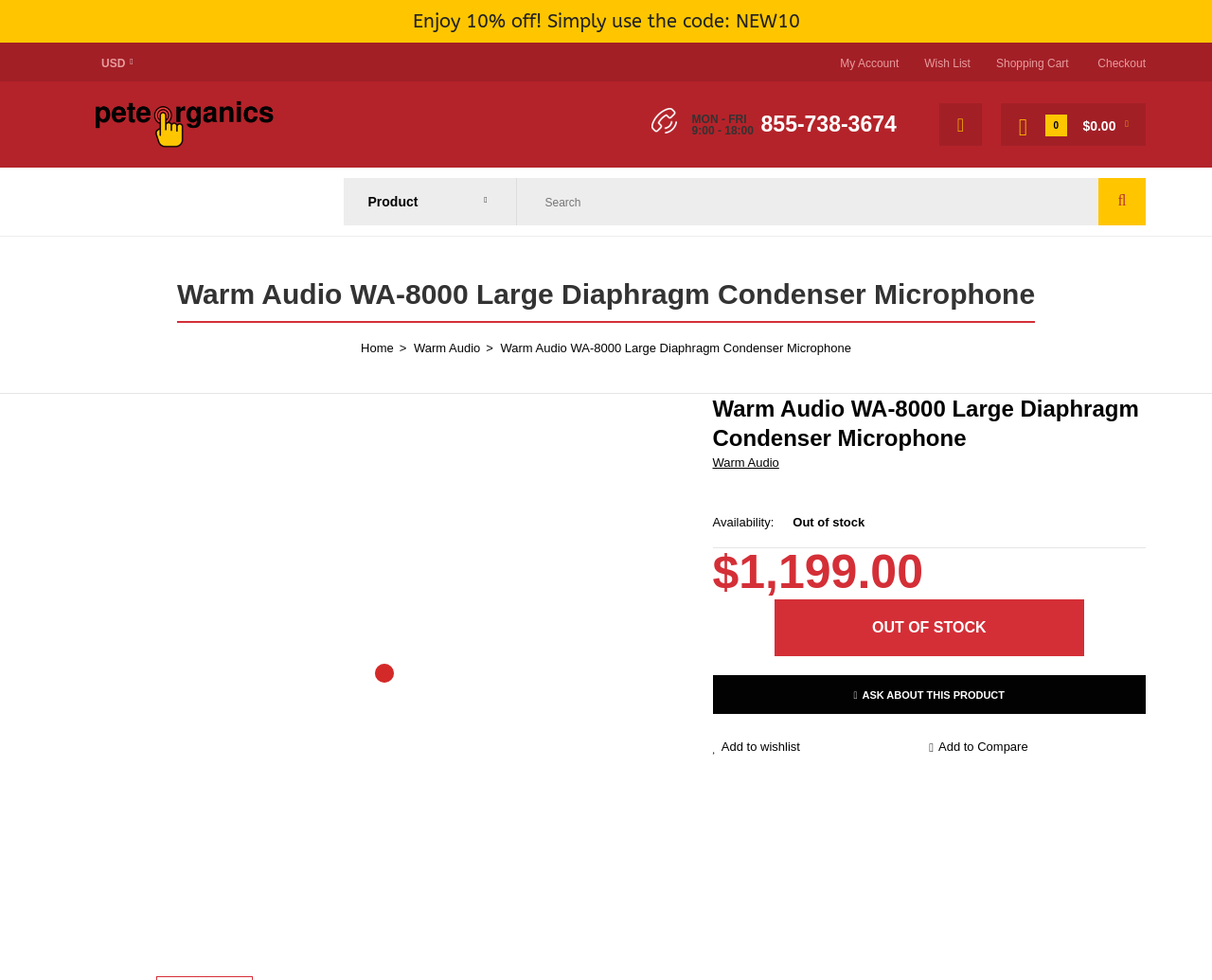Please determine the bounding box coordinates of the area that needs to be clicked to complete this task: 'Add to wishlist'. The coordinates must be four float numbers between 0 and 1, formatted as [left, top, right, bottom].

[0.588, 0.752, 0.767, 0.773]